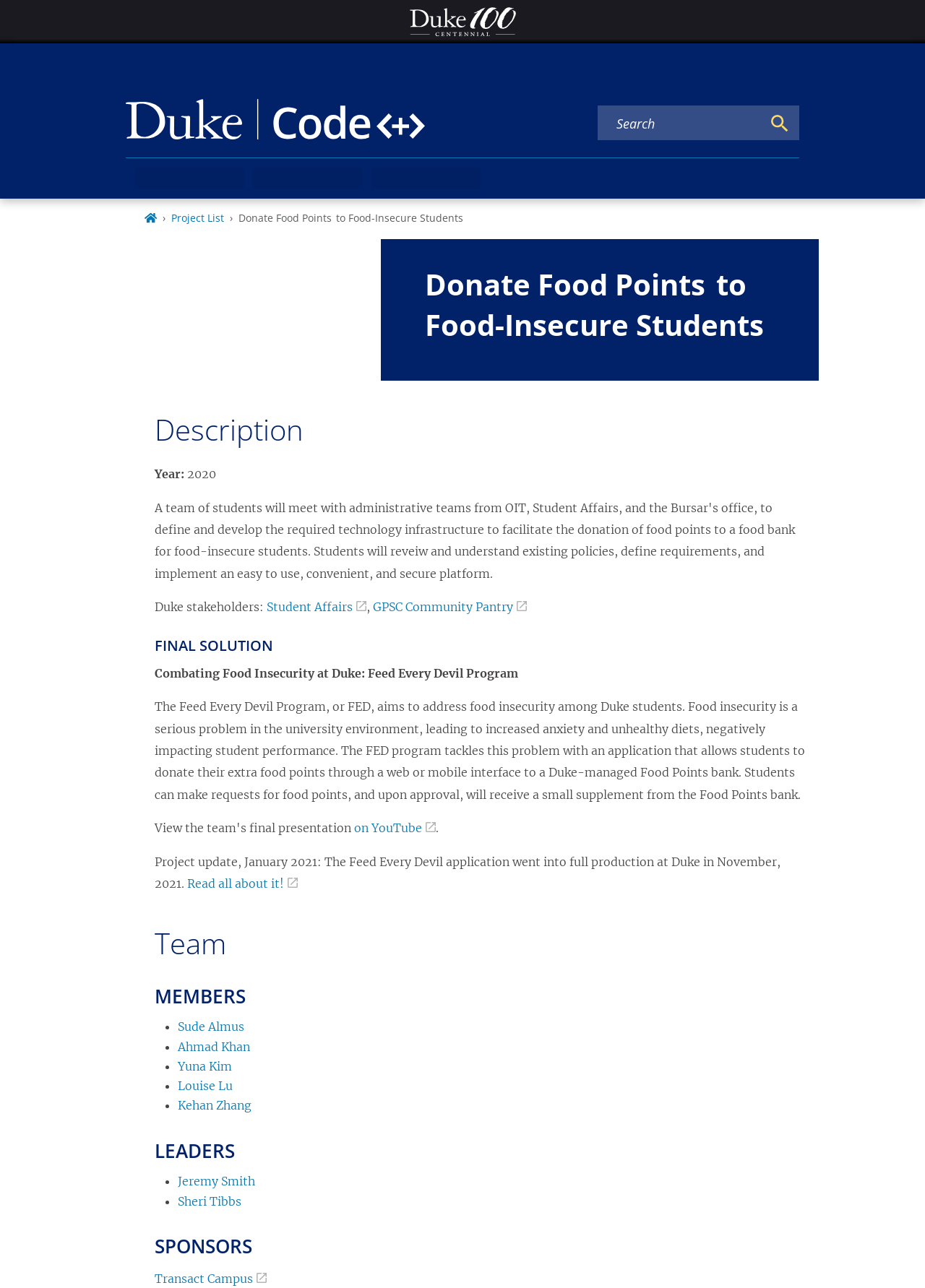Kindly provide the bounding box coordinates of the section you need to click on to fulfill the given instruction: "Search for keywords".

[0.647, 0.089, 0.823, 0.103]